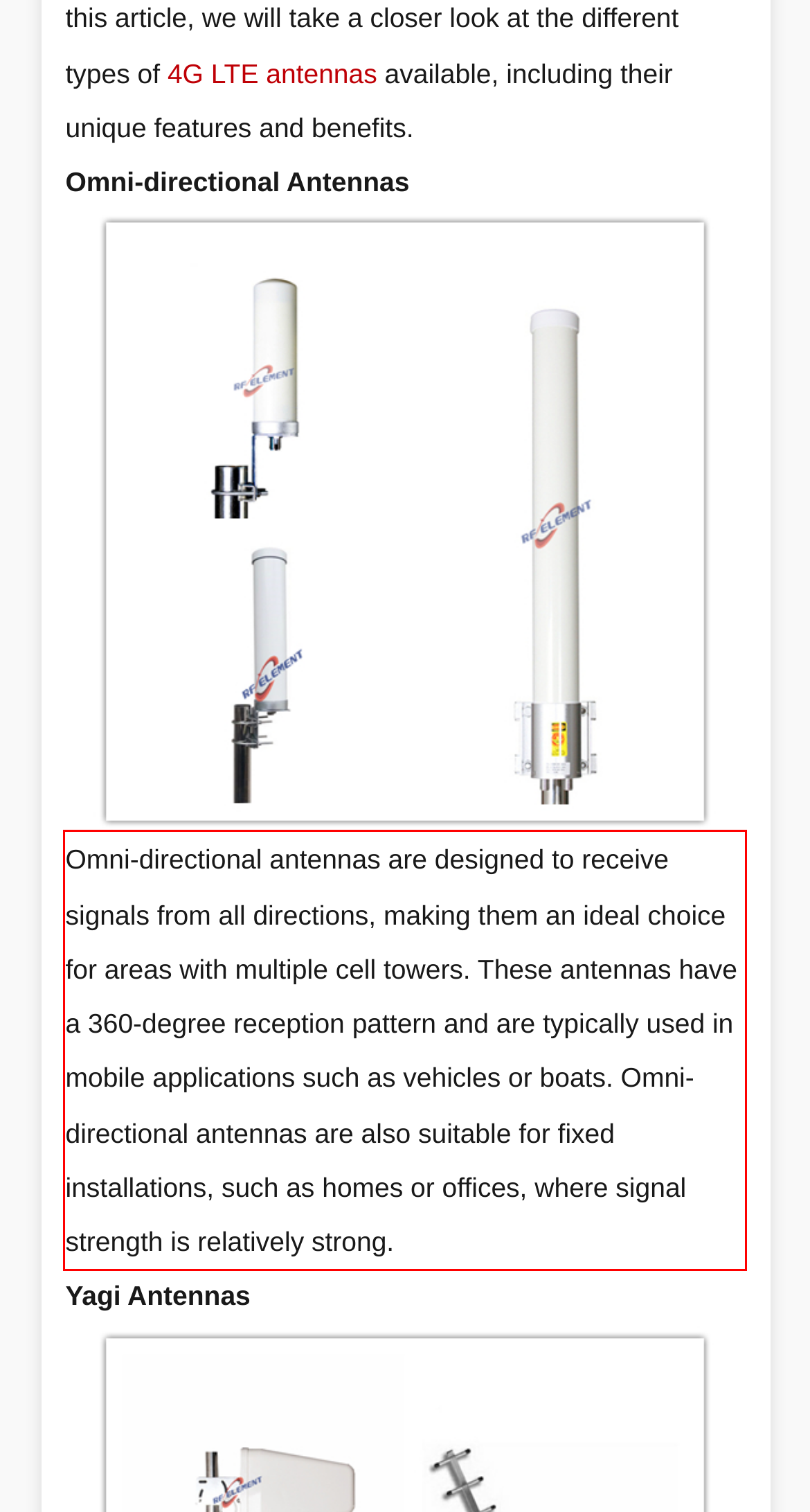You are provided with a screenshot of a webpage that includes a UI element enclosed in a red rectangle. Extract the text content inside this red rectangle.

Omni-directional antennas are designed to receive signals from all directions, making them an ideal choice for areas with multiple cell towers. These antennas have a 360-degree reception pattern and are typically used in mobile applications such as vehicles or boats. Omni-directional antennas are also suitable for fixed installations, such as homes or offices, where signal strength is relatively strong.